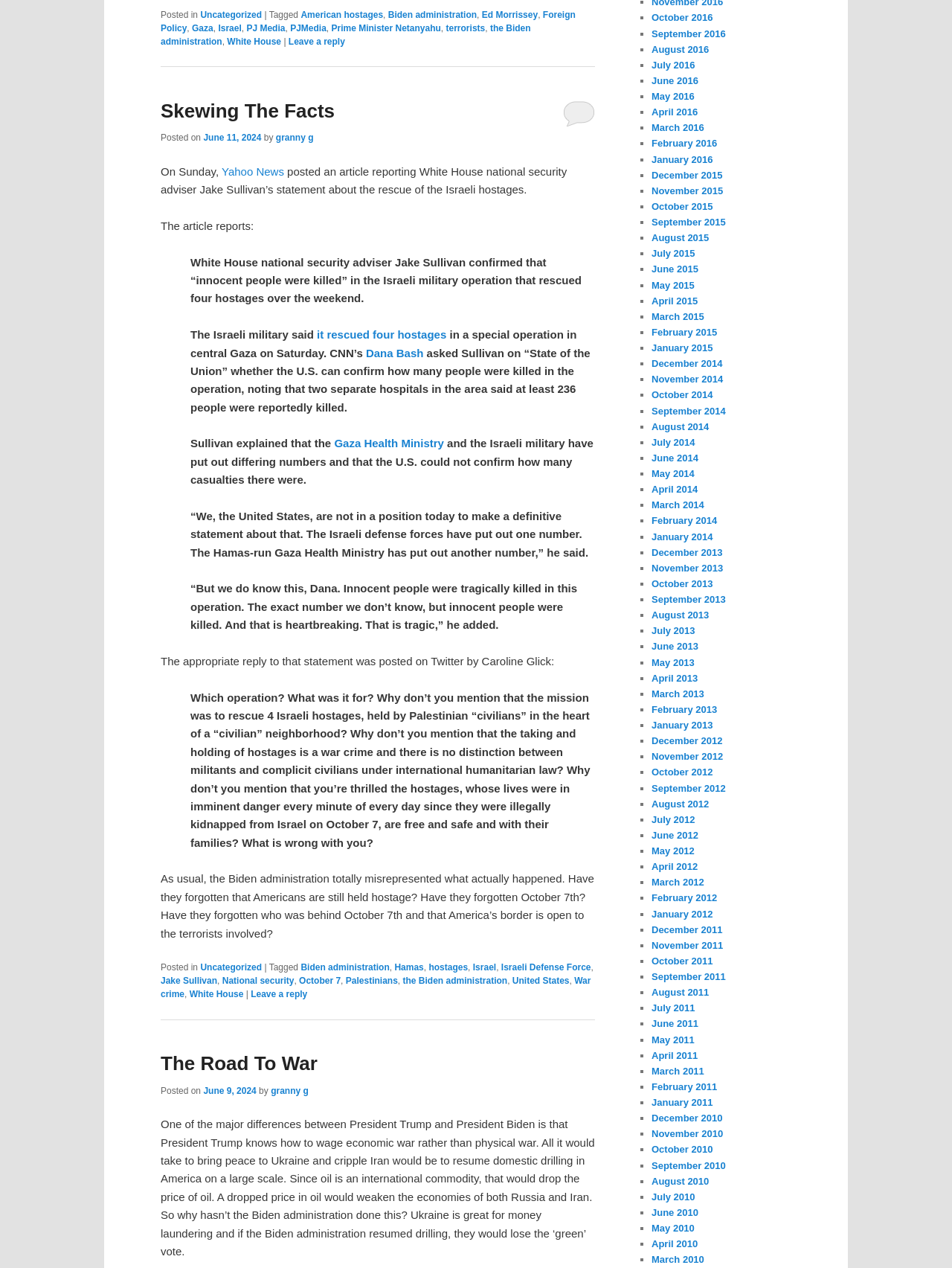Determine the bounding box coordinates of the section I need to click to execute the following instruction: "Click on the link 'The Road To War'". Provide the coordinates as four float numbers between 0 and 1, i.e., [left, top, right, bottom].

[0.169, 0.83, 0.334, 0.847]